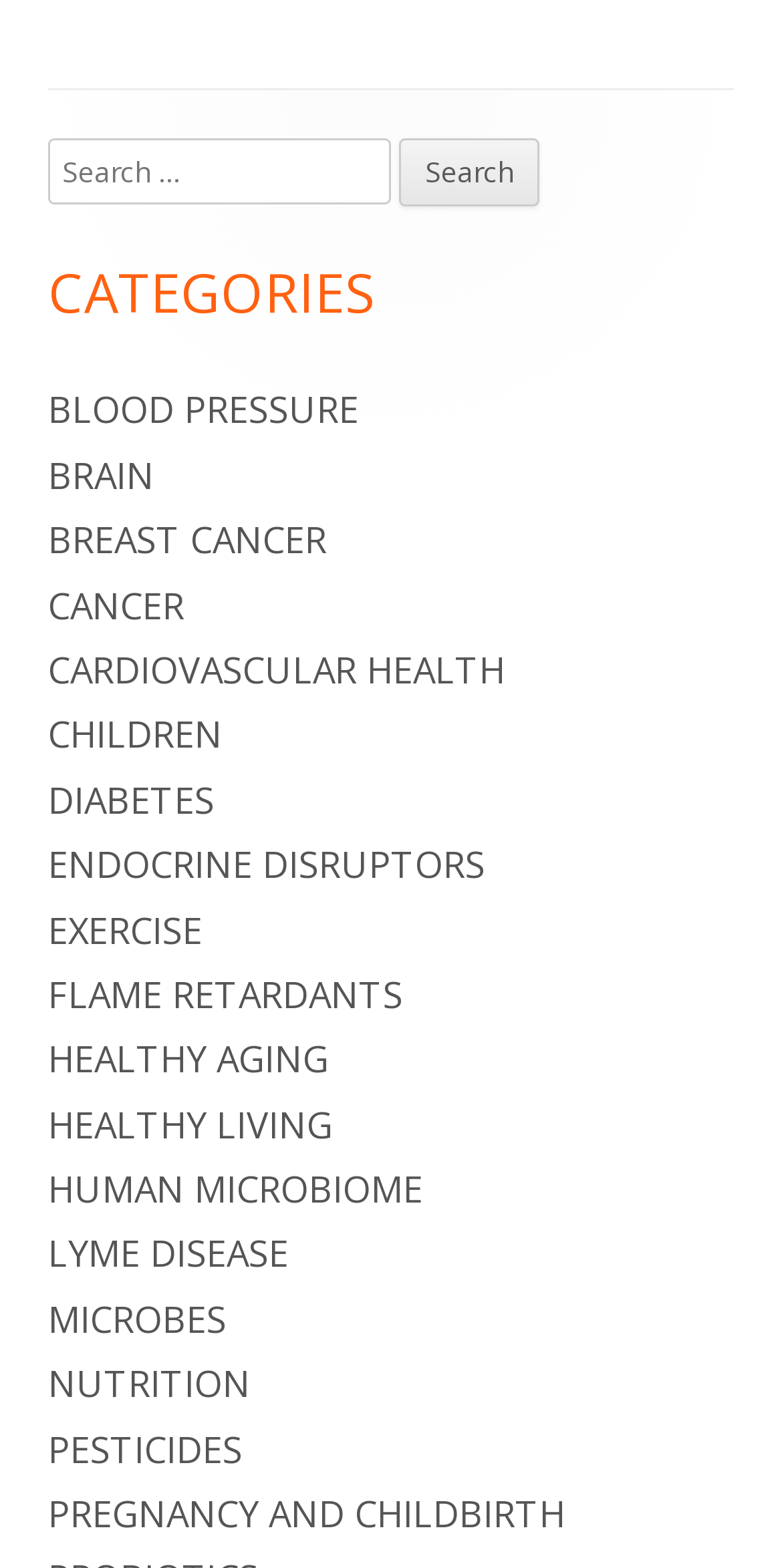Is there a 'HEALTHY LIVING' category?
Carefully examine the image and provide a detailed answer to the question.

We can find the answer by looking at the links under the 'CATEGORIES' heading. One of the links is 'HEALTHY LIVING', which is located at coordinates [0.062, 0.701, 0.426, 0.732]. This confirms that there is a 'HEALTHY LIVING' category.